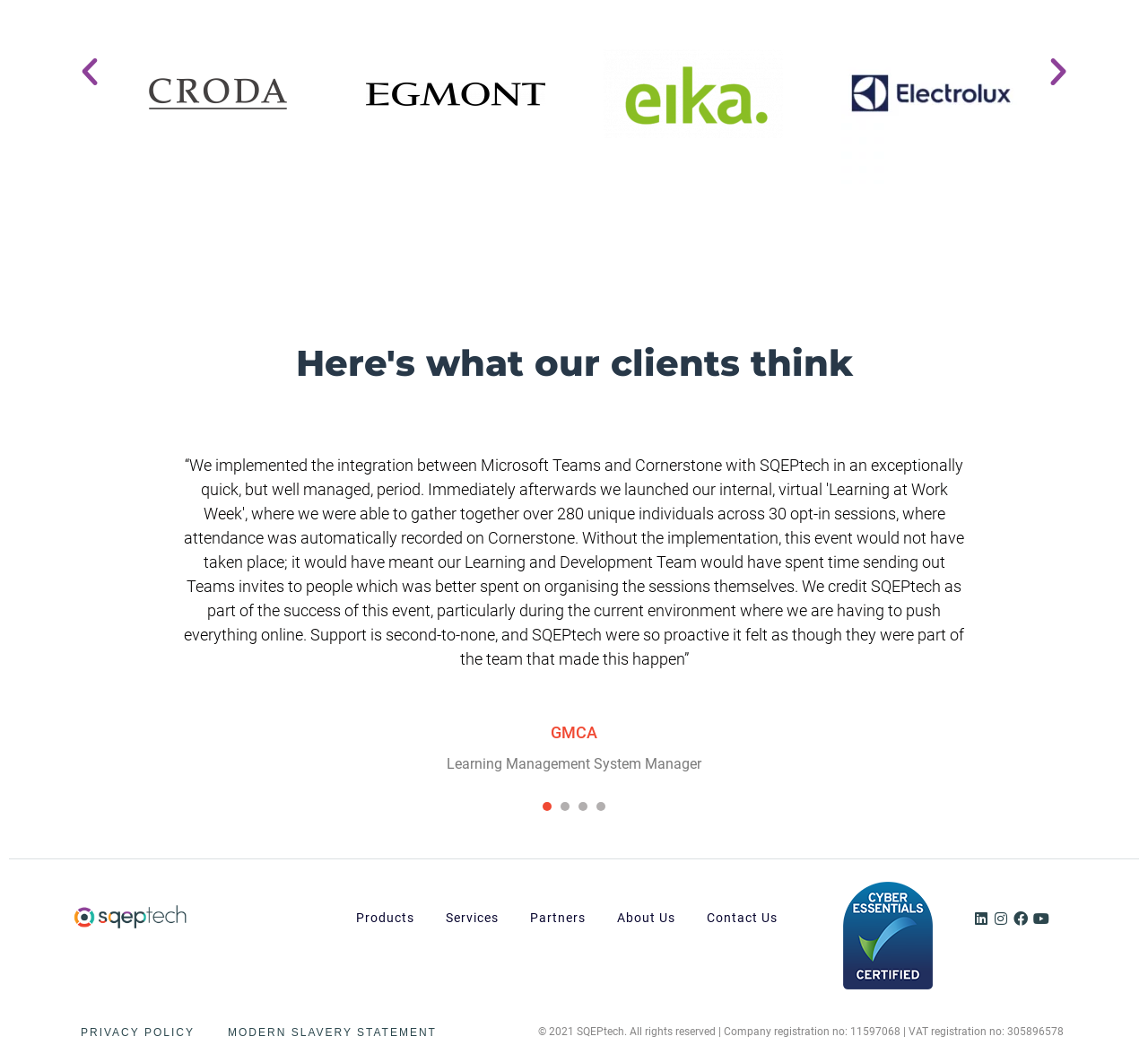How many social media links are present in the footer?
Identify the answer in the screenshot and reply with a single word or phrase.

4